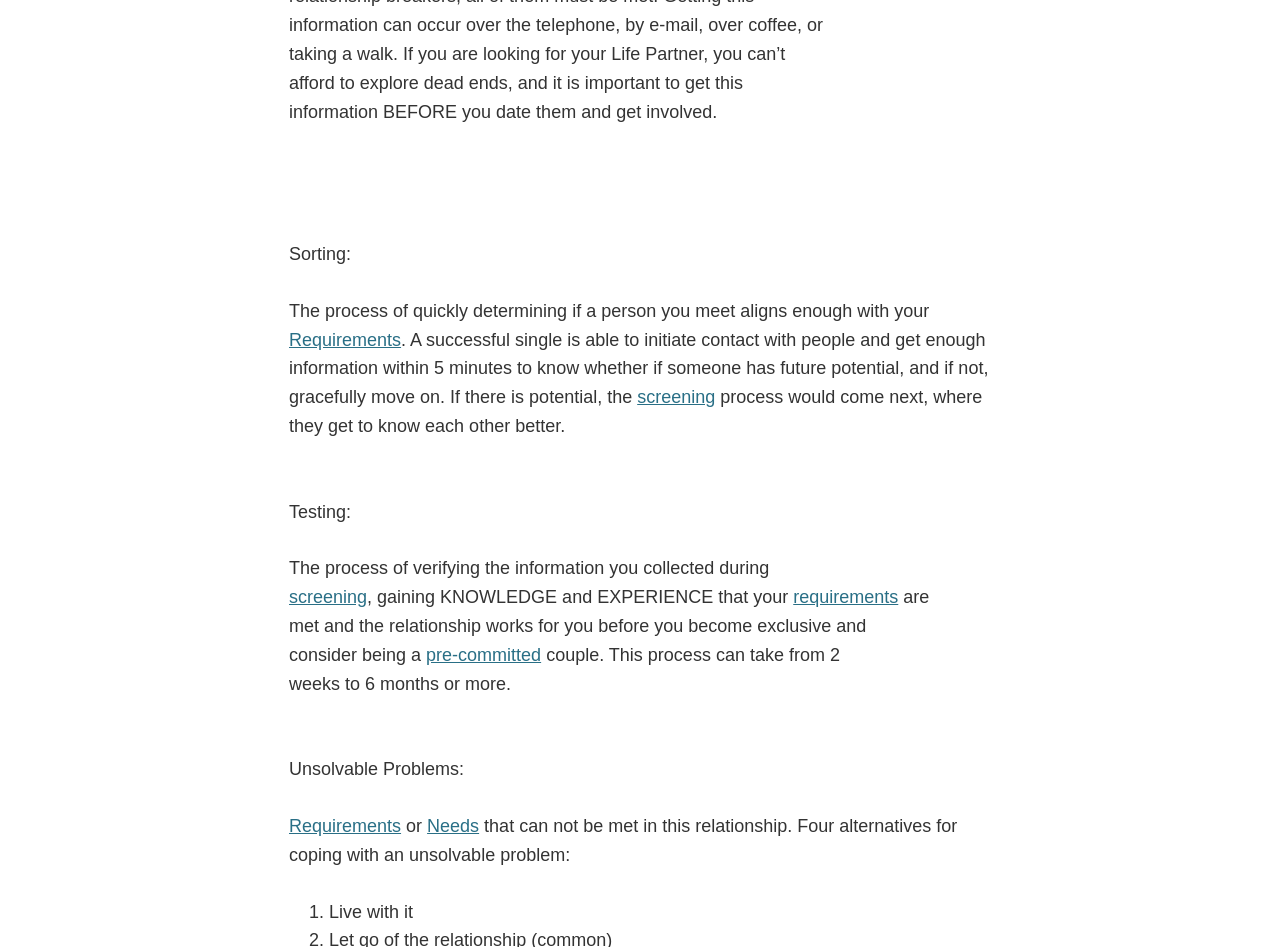Determine the bounding box coordinates for the UI element with the following description: "pre-committed". The coordinates should be four float numbers between 0 and 1, represented as [left, top, right, bottom].

[0.333, 0.681, 0.423, 0.702]